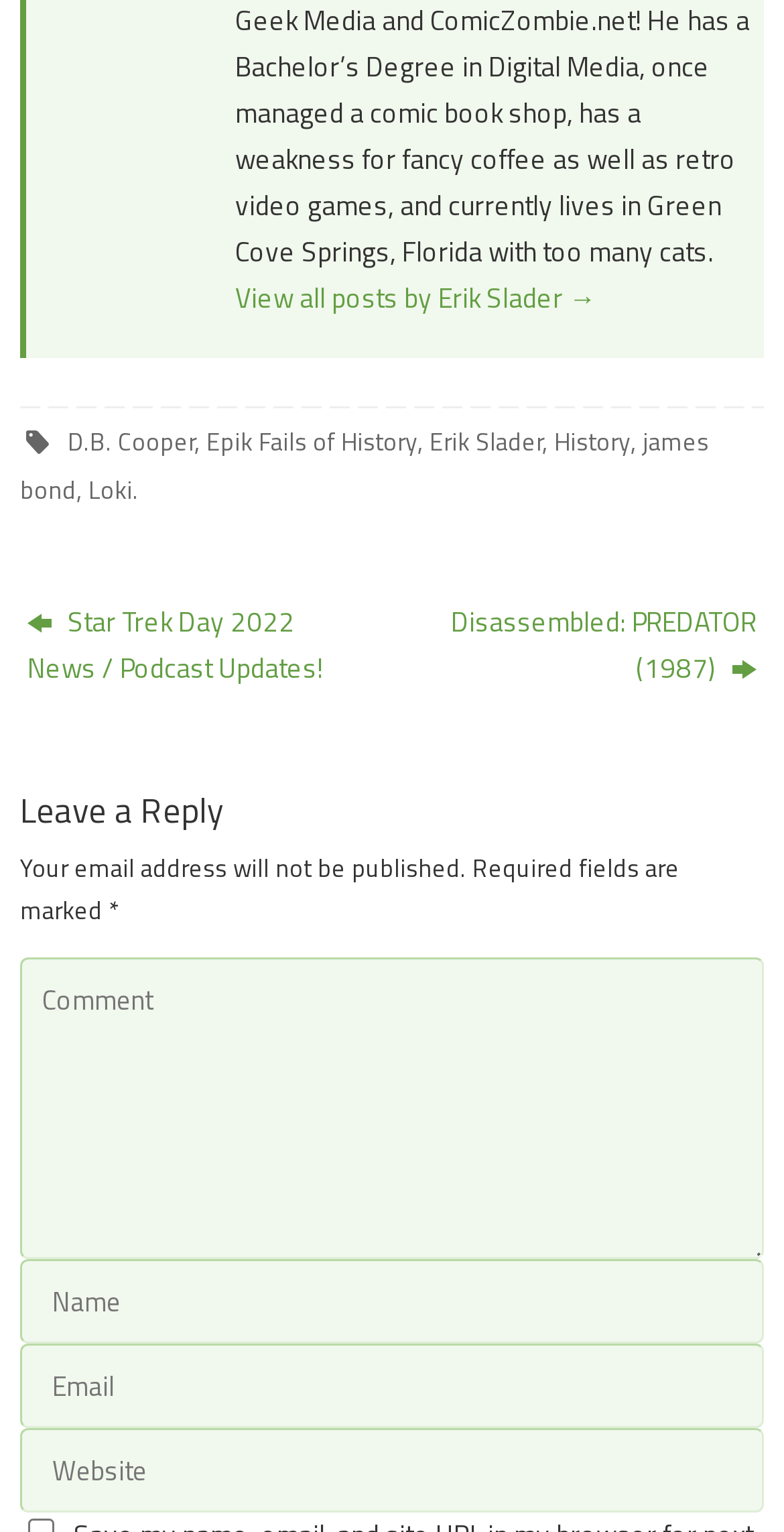Please identify the bounding box coordinates of the element I should click to complete this instruction: 'Enter your email address'. The coordinates should be given as four float numbers between 0 and 1, like this: [left, top, right, bottom].

[0.026, 0.877, 0.974, 0.932]